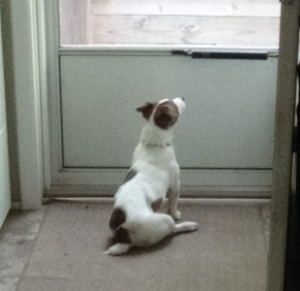Is the door open or closed?
Identify the answer in the screenshot and reply with a single word or phrase.

Open